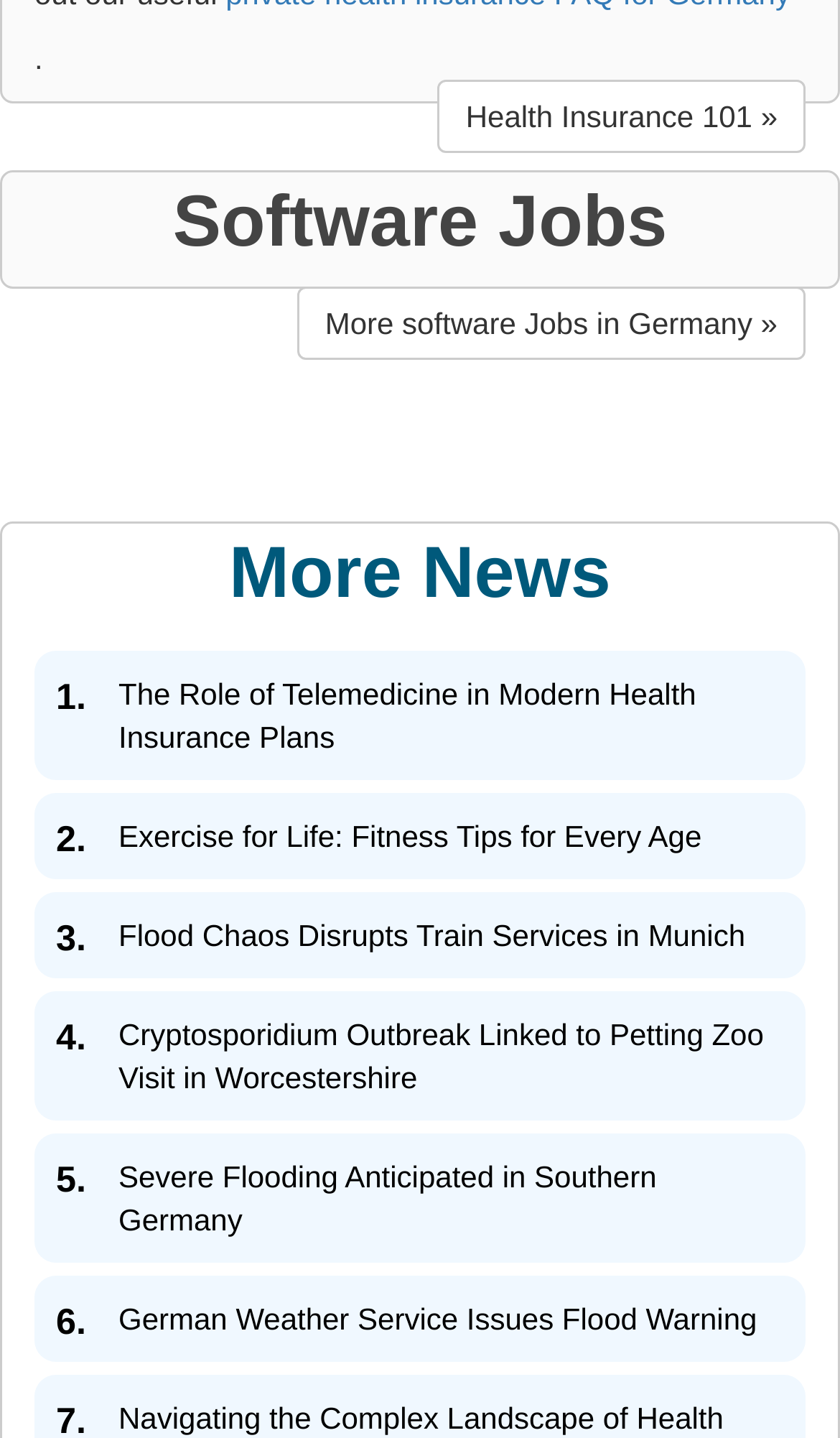Can you find the bounding box coordinates for the element that needs to be clicked to execute this instruction: "Click on Health Insurance 101"? The coordinates should be given as four float numbers between 0 and 1, i.e., [left, top, right, bottom].

[0.521, 0.055, 0.959, 0.106]